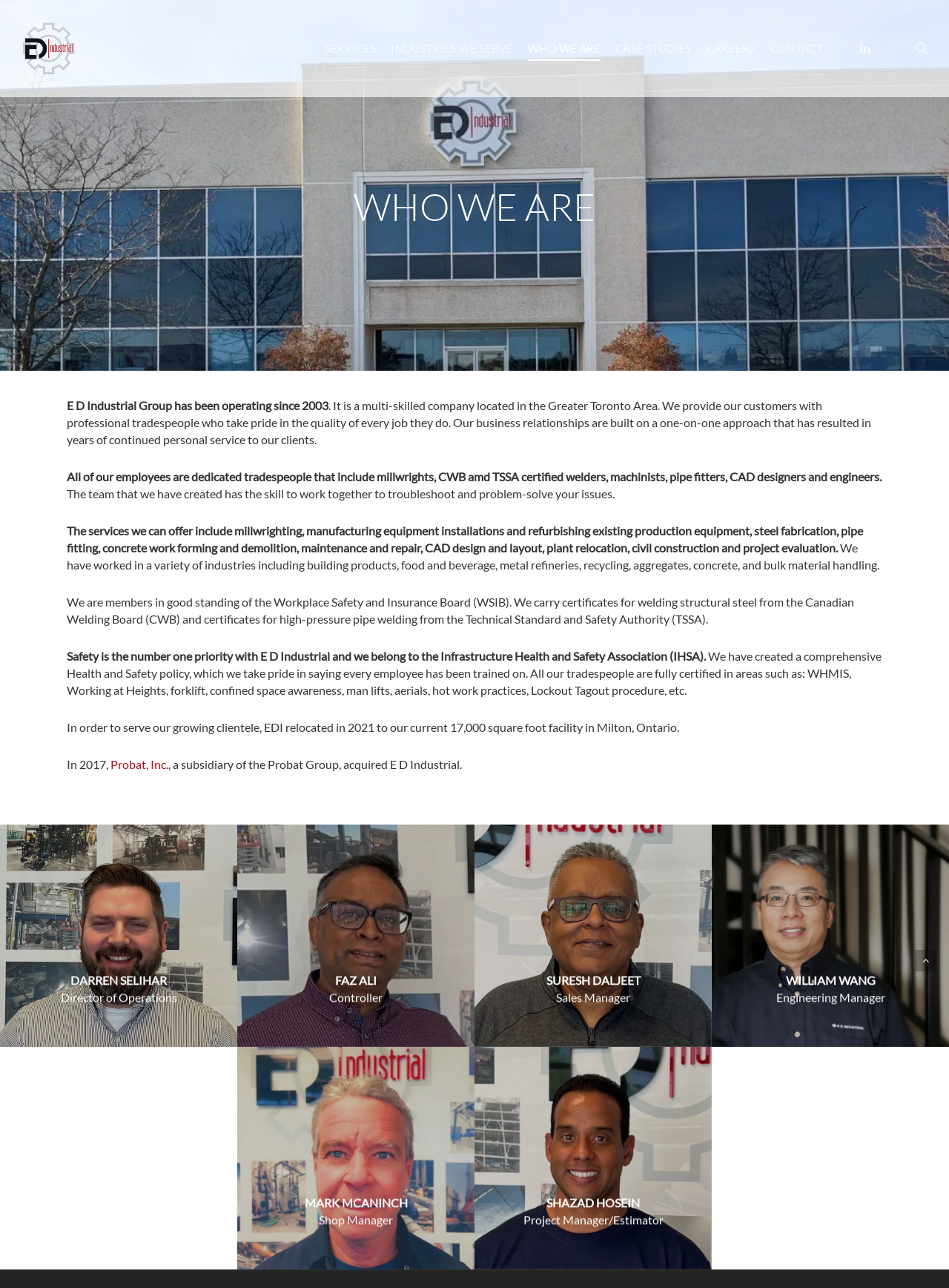What is the primary focus of E D Industrial?
Carefully examine the image and provide a detailed answer to the question.

The webpage states that 'We provide our customers with professional tradespeople who take pride in the quality of every job they do.' This suggests that the primary focus of E D Industrial is to provide skilled tradespeople to its customers.